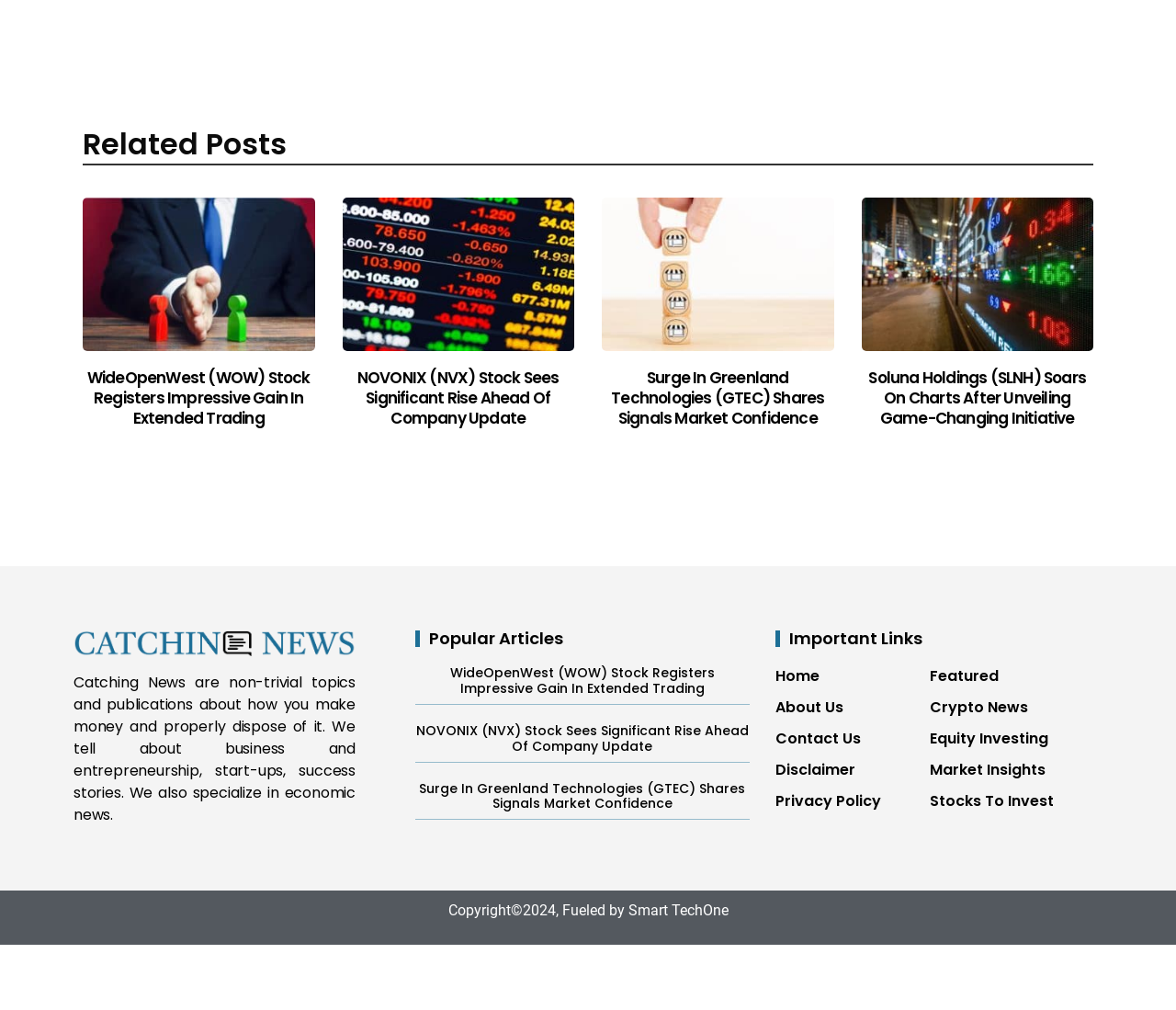Determine the coordinates of the bounding box for the clickable area needed to execute this instruction: "Learn how to 'Microwave A Sweet Potato'".

None